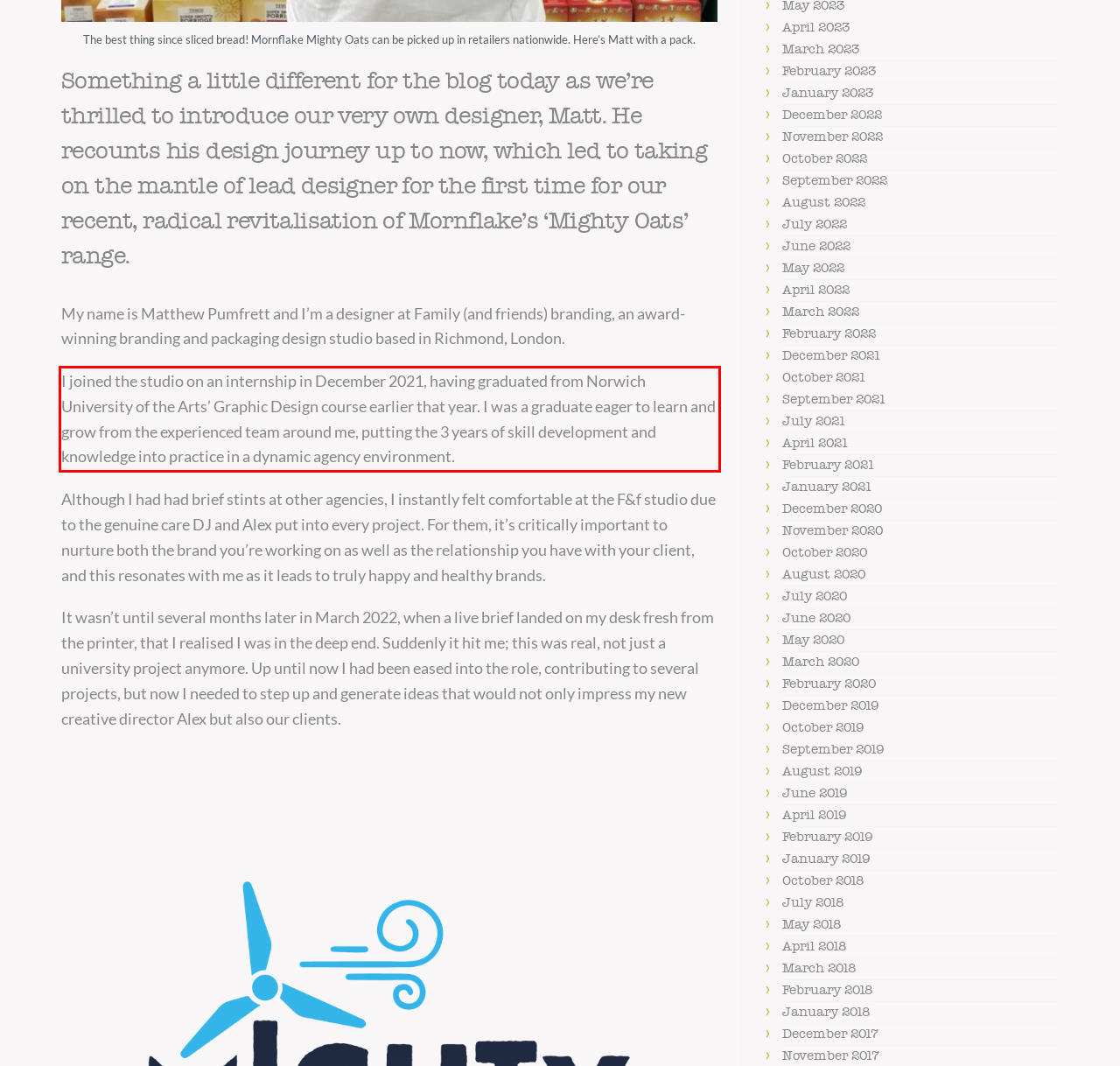With the given screenshot of a webpage, locate the red rectangle bounding box and extract the text content using OCR.

I joined the studio on an internship in December 2021, having graduated from Norwich University of the Arts’ Graphic Design course earlier that year. I was a graduate eager to learn and grow from the experienced team around me, putting the 3 years of skill development and knowledge into practice in a dynamic agency environment.